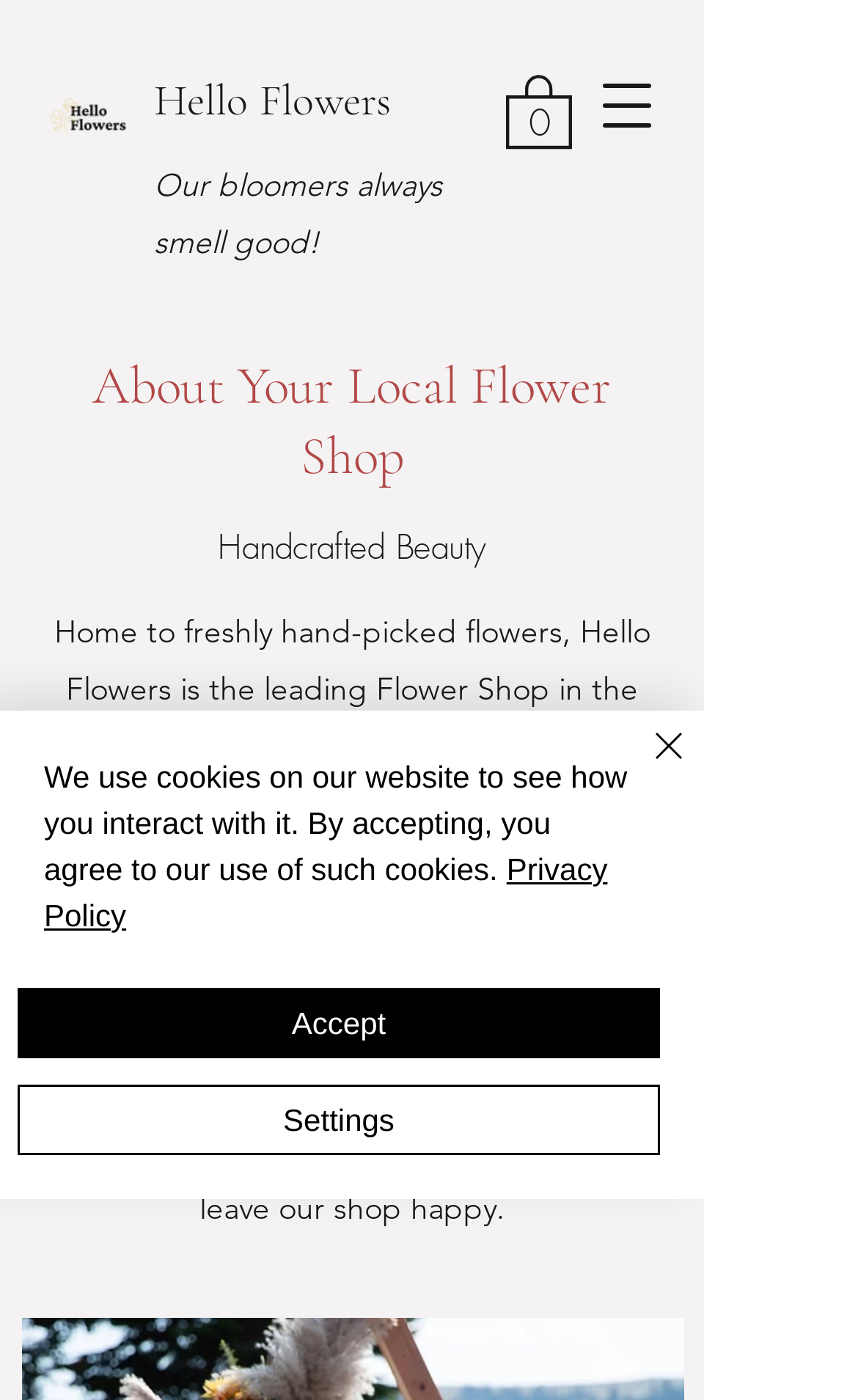Predict the bounding box coordinates of the area that should be clicked to accomplish the following instruction: "Learn more about the flower shop". The bounding box coordinates should consist of four float numbers between 0 and 1, i.e., [left, top, right, bottom].

[0.051, 0.251, 0.769, 0.353]